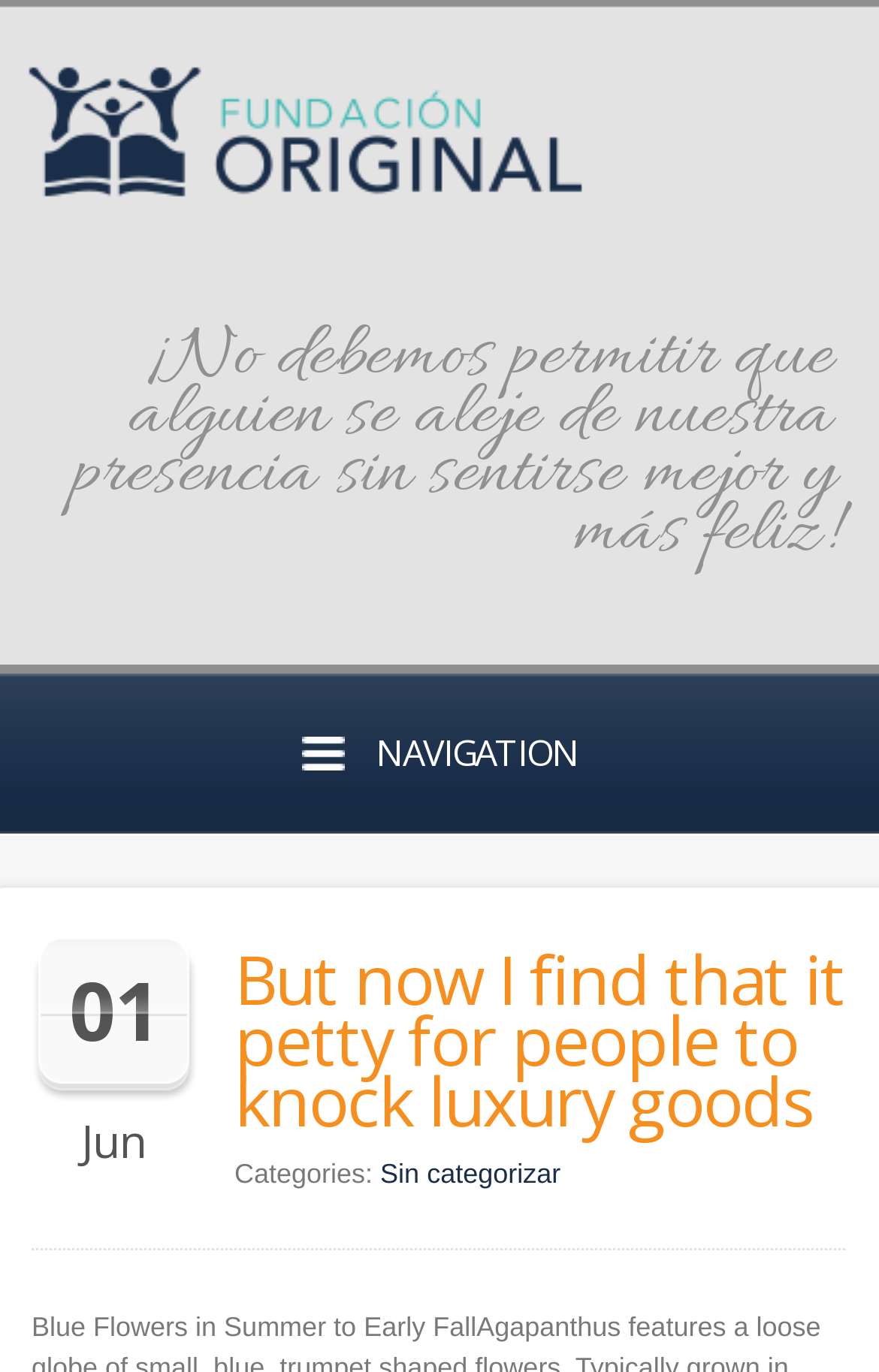What is the topic of the current post?
Provide a comprehensive and detailed answer to the question.

I analyzed the heading element with the text 'But now I find that it petty for people to knock luxury goods' and found that it is related to the topic of luxury goods.